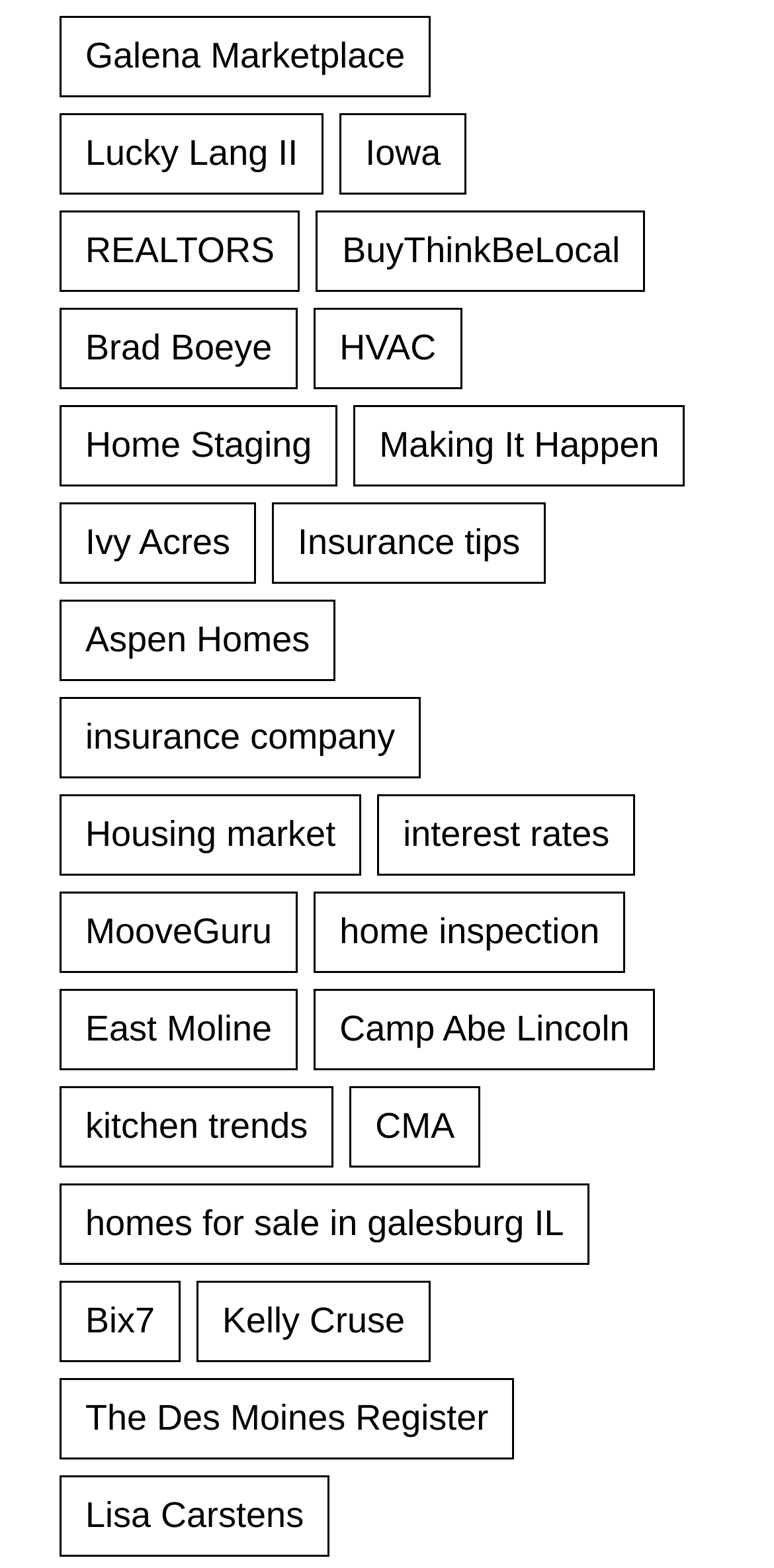Could you highlight the region that needs to be clicked to execute the instruction: "Get insurance tips"?

[0.351, 0.321, 0.705, 0.372]